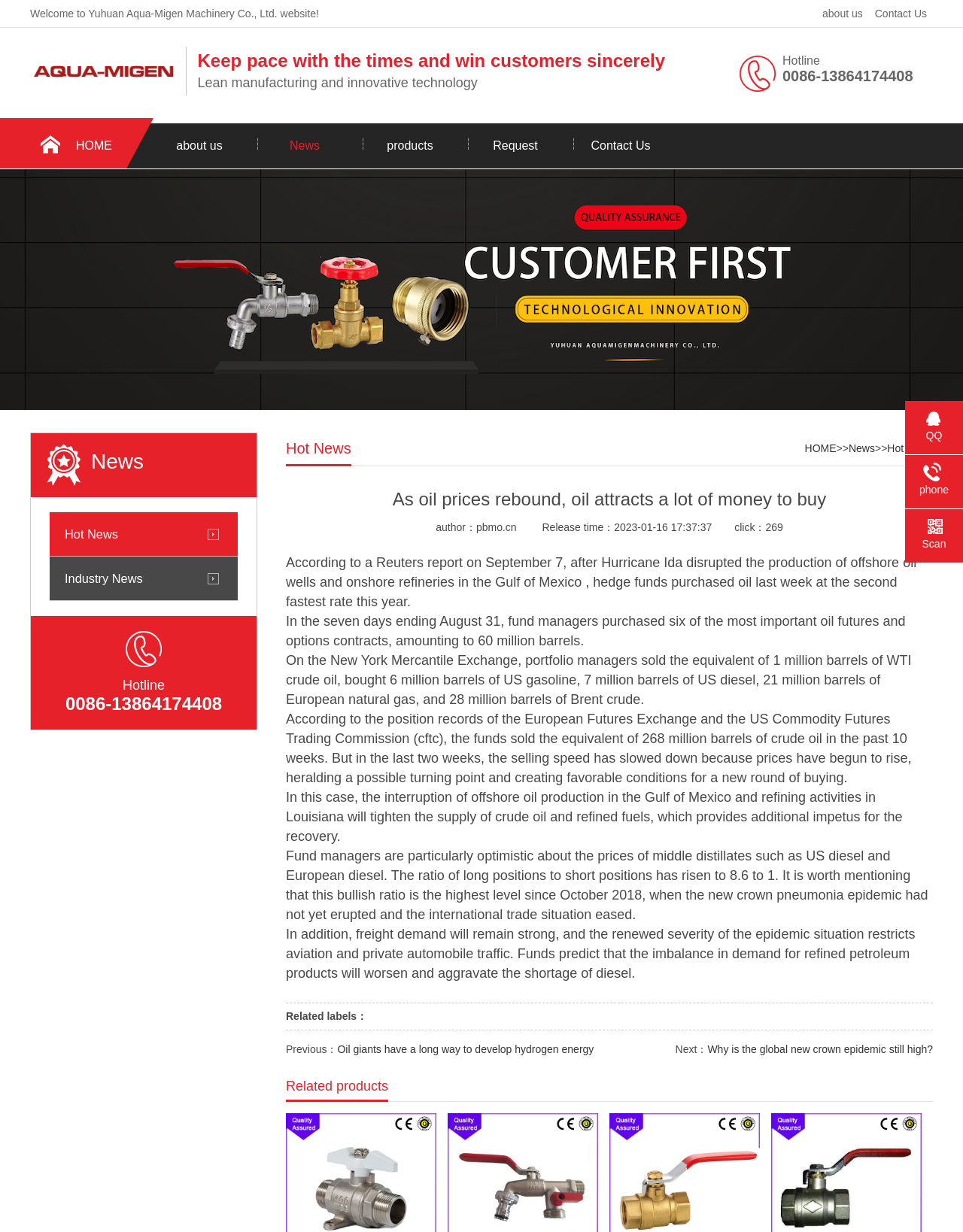What is the company name of this website?
Based on the visual information, provide a detailed and comprehensive answer.

I found the company name by looking at the top-left corner of the webpage, where it says 'Welcome to Yuhuan Aqua-Migen Machinery Co., Ltd. website!' and also by checking the link 'Yuhuan Aqua-Migen Machinery Co., Ltd.' which is located at the top of the webpage.